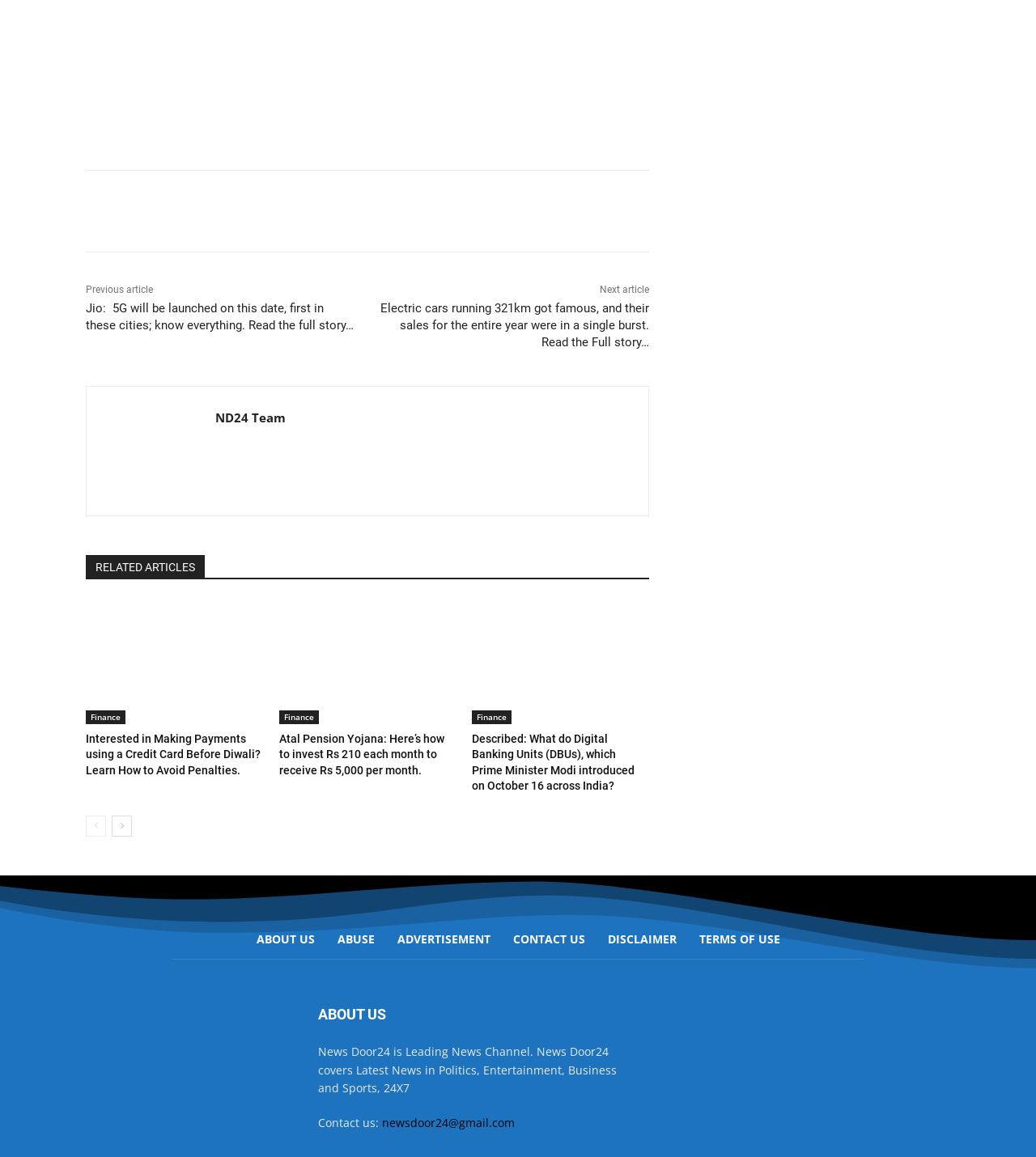Find the bounding box of the web element that fits this description: "Finance".

[0.083, 0.614, 0.121, 0.626]